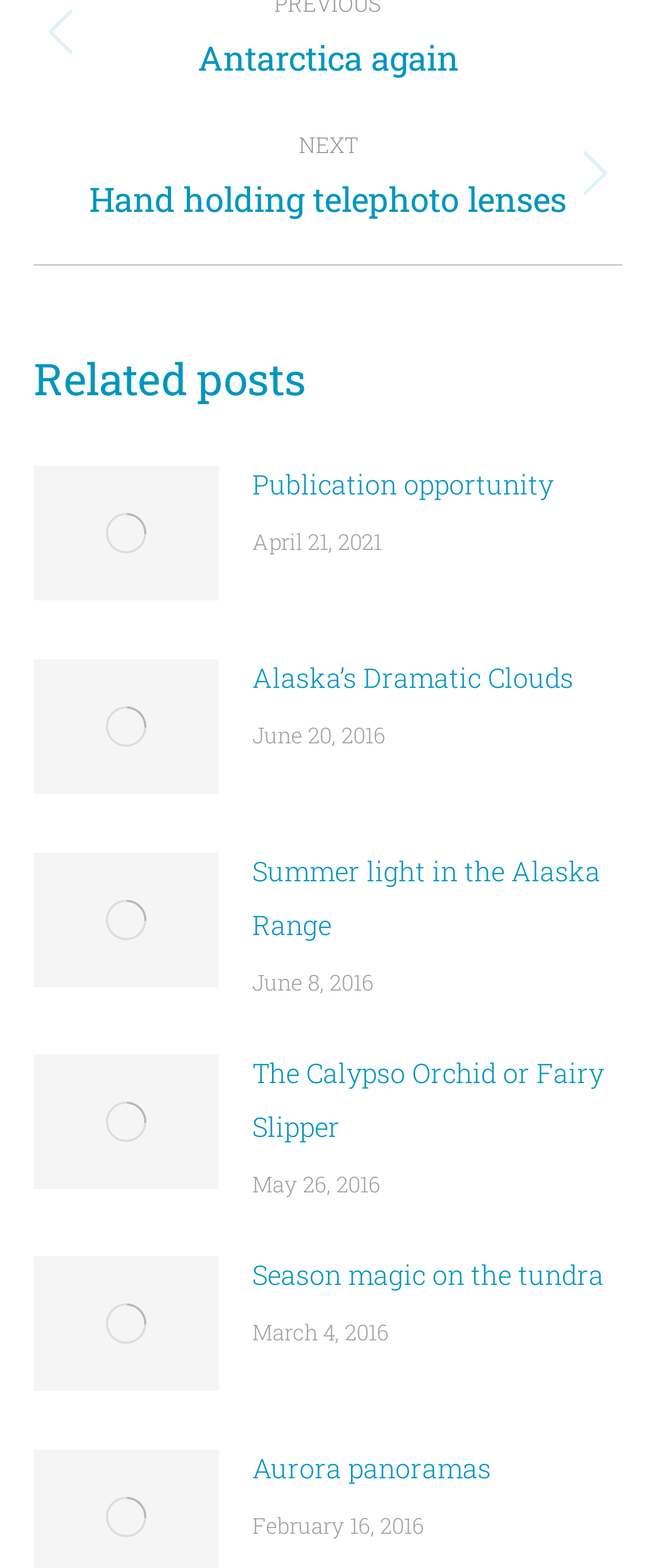Could you find the bounding box coordinates of the clickable area to complete this instruction: "Check the publication date of 'Summer light in the Alaska Range'"?

[0.385, 0.613, 0.949, 0.641]